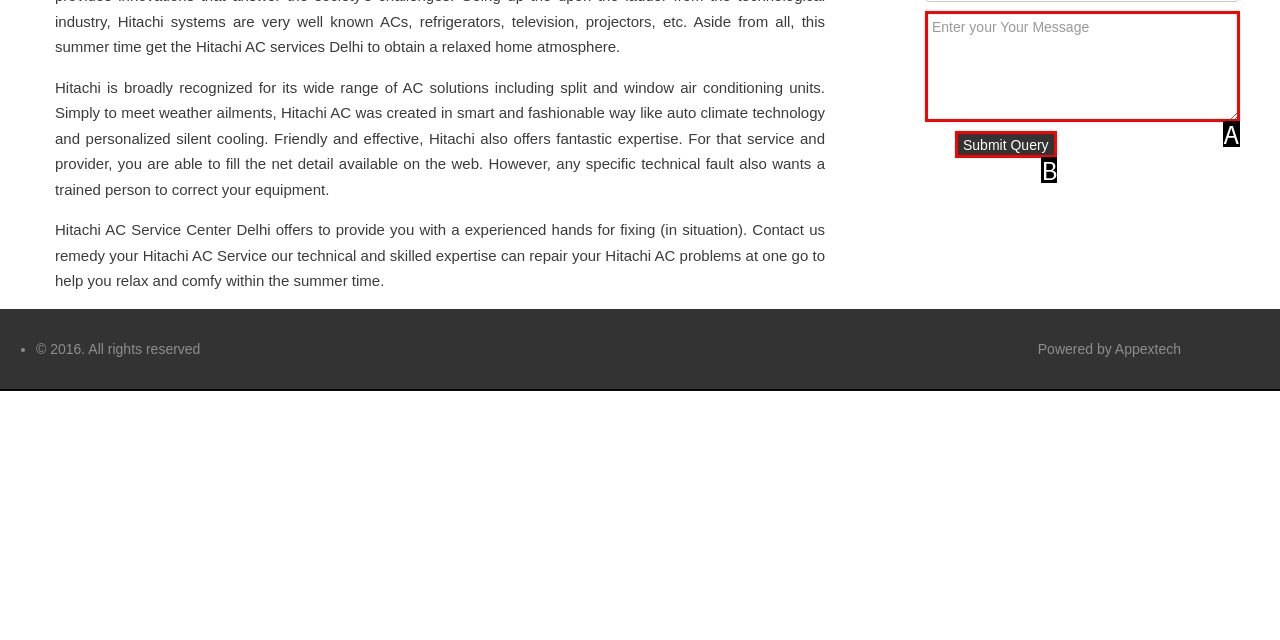Identify which HTML element matches the description: name="q_Requirements" placeholder="Enter your Your Message". Answer with the correct option's letter.

A